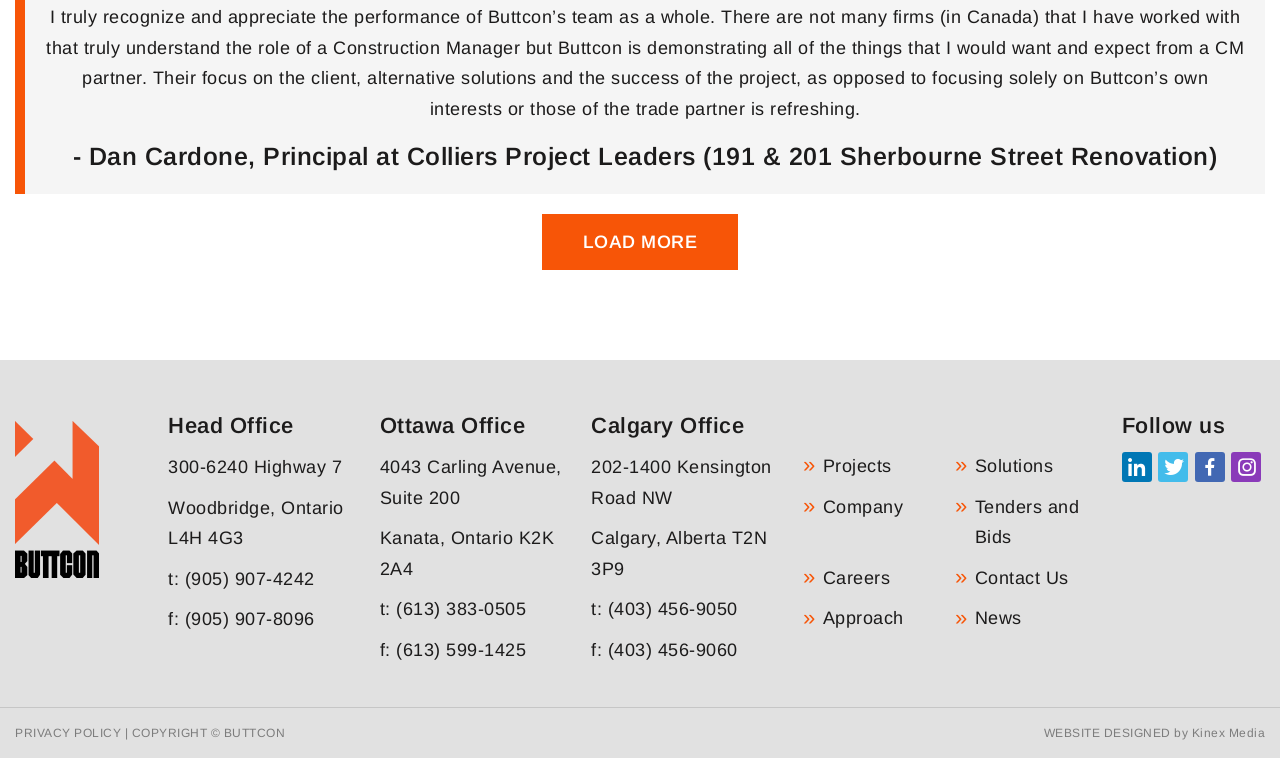Kindly determine the bounding box coordinates of the area that needs to be clicked to fulfill this instruction: "Visit the Head Office page".

[0.131, 0.543, 0.281, 0.583]